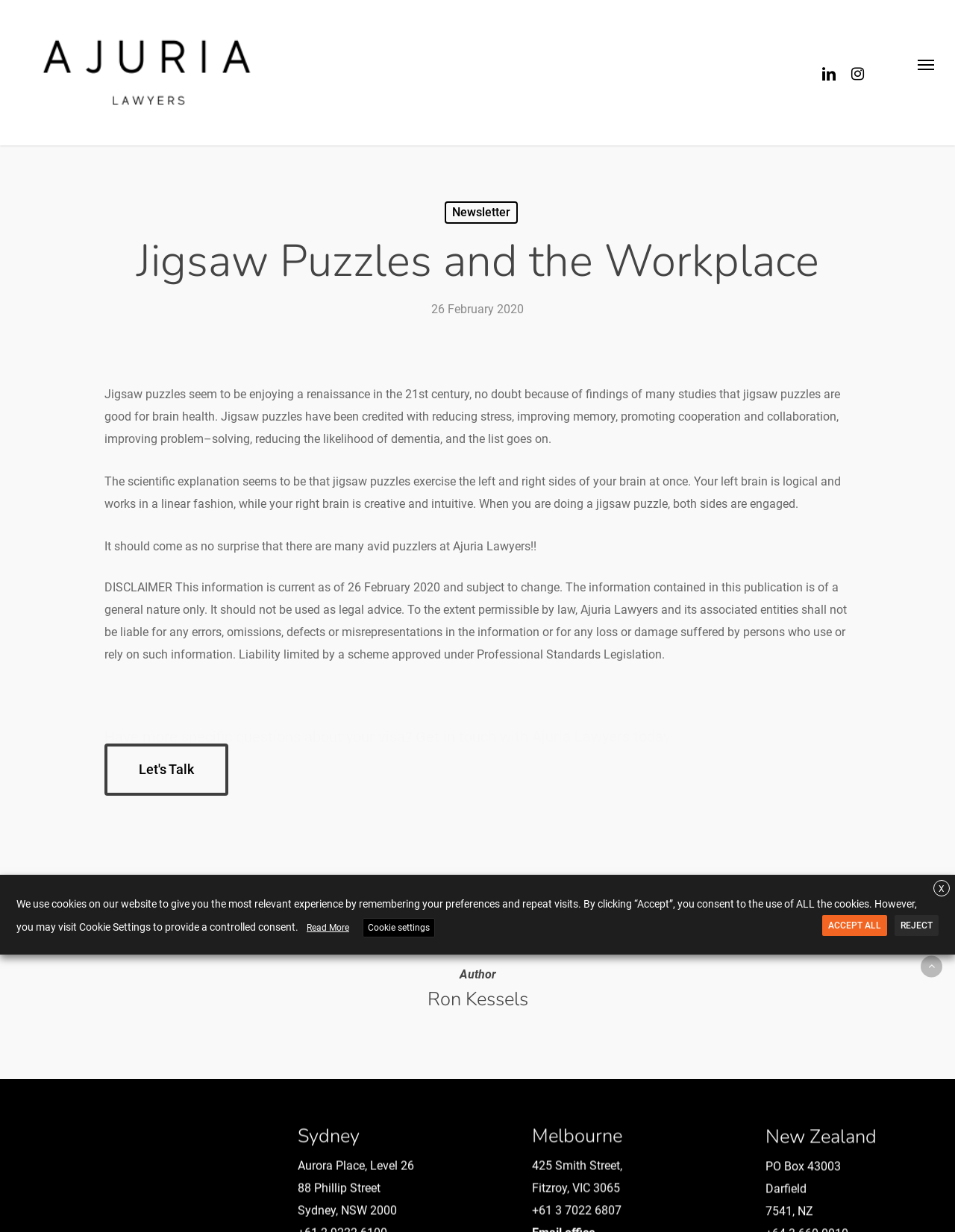Offer a comprehensive description of the webpage’s content and structure.

The webpage is about Jigsaw Puzzles and the Workplace, specifically discussing their benefits and relevance to Ajuria Lawyers, an immigration law firm. At the top, there is a logo and a link to the law firm's homepage, accompanied by social media links to LinkedIn and Instagram. A navigation menu button is located at the top right corner.

Below the top section, there is a heading that reads "Jigsaw Puzzles and the Workplace" followed by a date, "26 February 2020". The main content of the page is an article that discusses the benefits of jigsaw puzzles, including reducing stress, improving memory, and promoting cooperation and collaboration. The article also mentions that many employees at Ajuria Lawyers enjoy doing jigsaw puzzles.

The article is divided into several paragraphs, with a disclaimer at the end stating that the information is current as of the mentioned date and subject to change. There is also a call-to-action button that reads "Let's Talk" with an arrow icon.

At the bottom of the page, there are sections for the author, Ron Kessels, and the law firm's office locations in Sydney, Melbourne, and New Zealand. Each location has a heading, address, and contact information.

On the right side of the page, there is a "Back to top" link, and at the very bottom, there is a cookie consent dialog with buttons to accept, reject, or customize cookie settings.